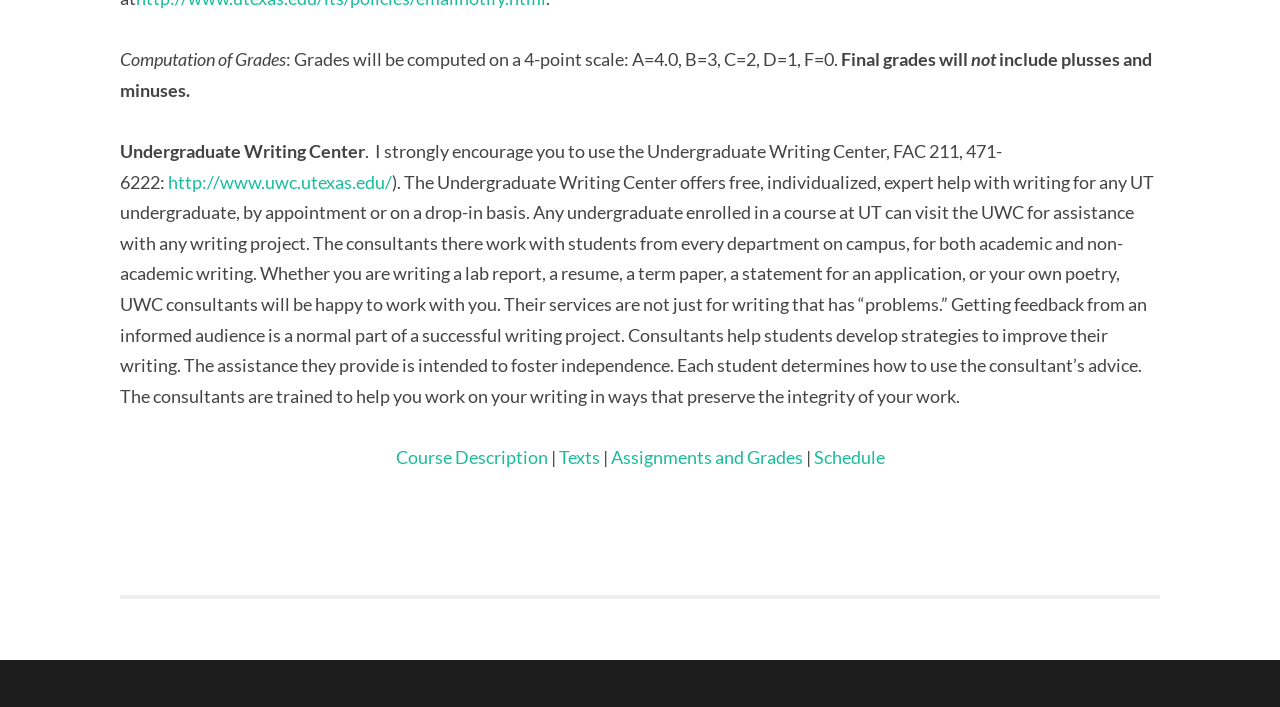Provide the bounding box coordinates, formatted as (top-left x, top-left y, bottom-right x, bottom-right y), with all values being floating point numbers between 0 and 1. Identify the bounding box of the UI element that matches the description: Course Description

[0.309, 0.631, 0.428, 0.662]